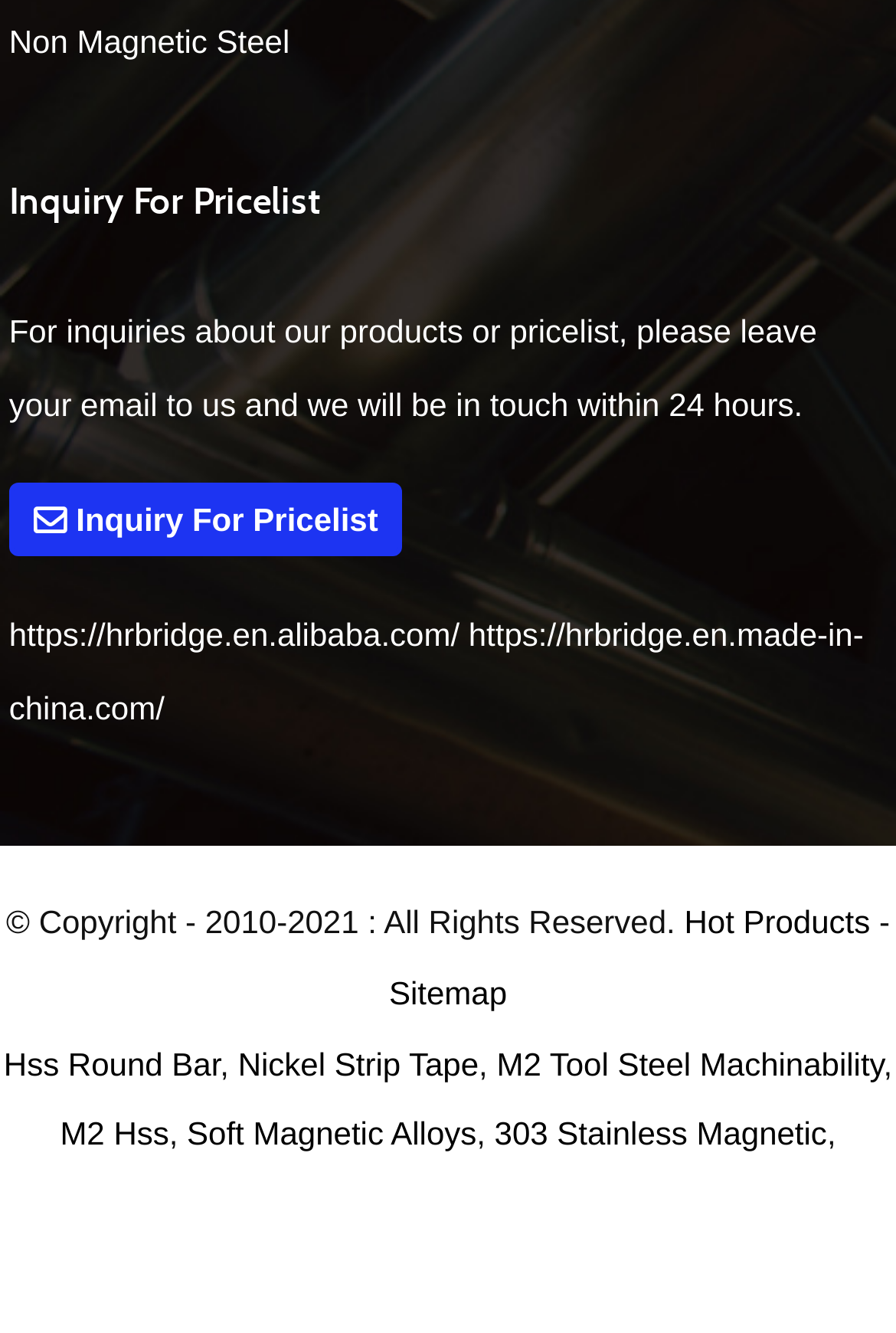Please identify the bounding box coordinates of the clickable region that I should interact with to perform the following instruction: "View Sitemap". The coordinates should be expressed as four float numbers between 0 and 1, i.e., [left, top, right, bottom].

[0.434, 0.731, 0.566, 0.758]